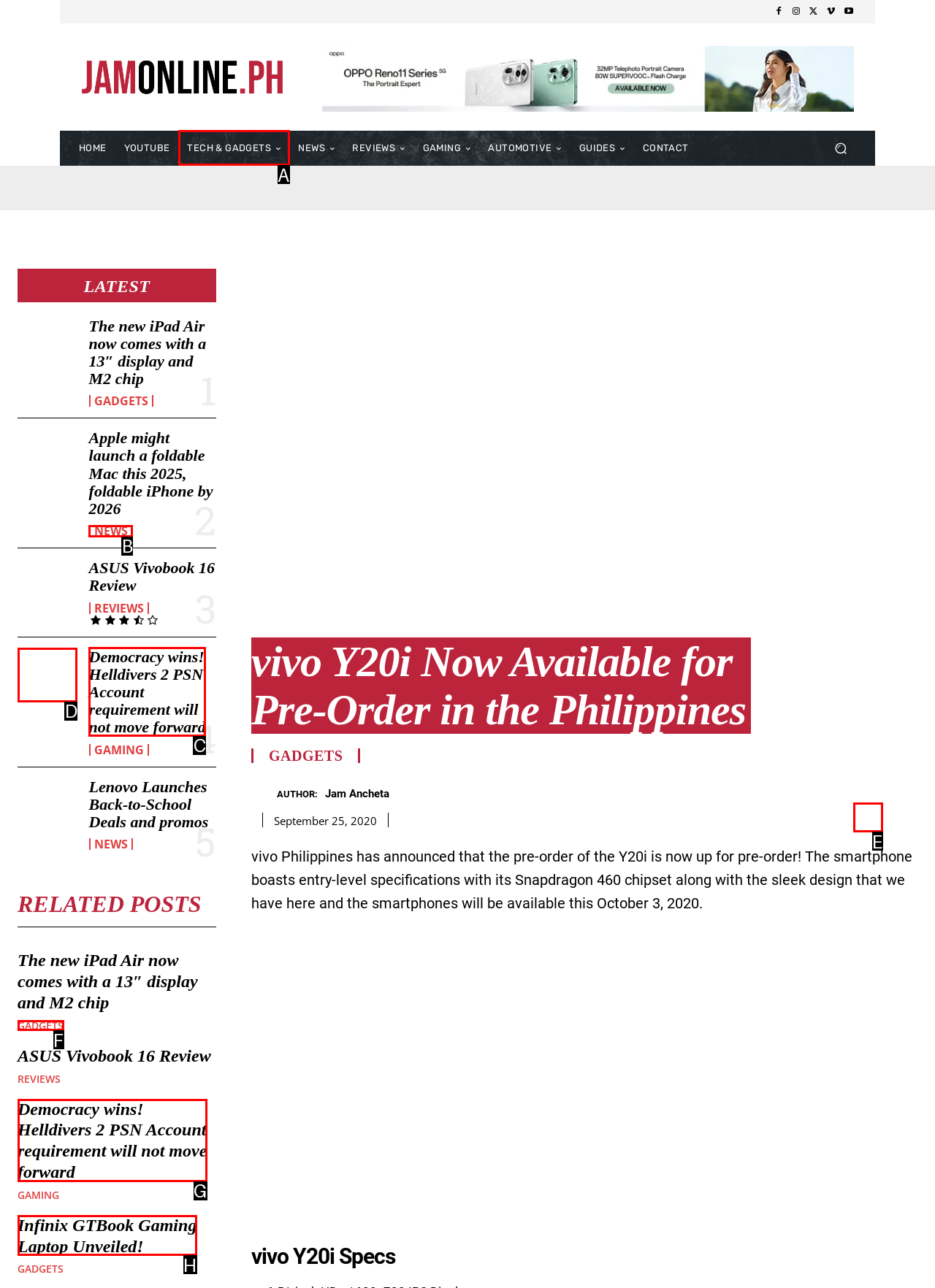Look at the description: TECH & GADGETS
Determine the letter of the matching UI element from the given choices.

A